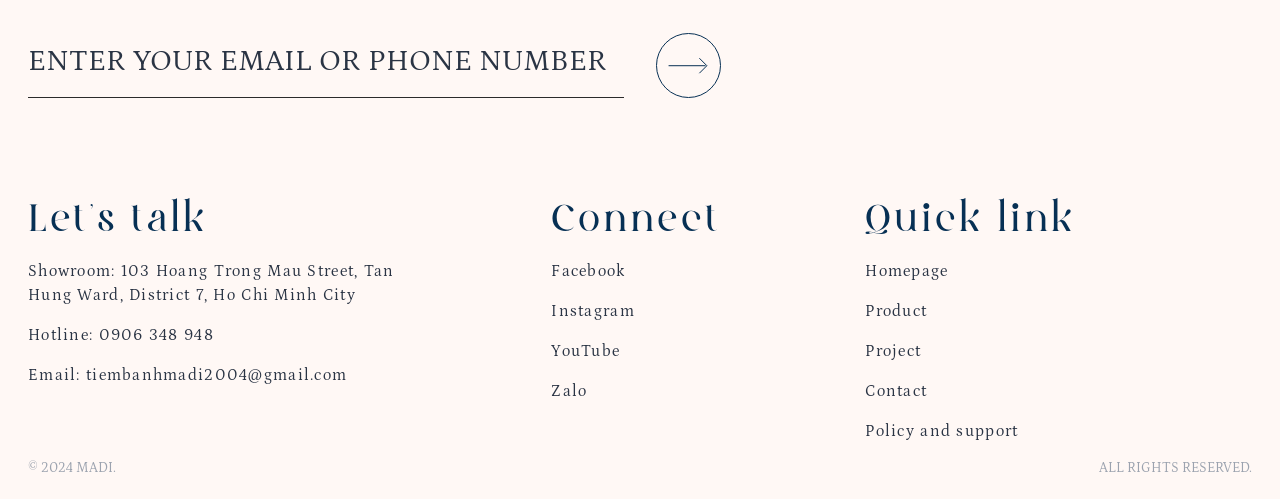What is the company's hotline?
Answer the question with just one word or phrase using the image.

0906 348 948